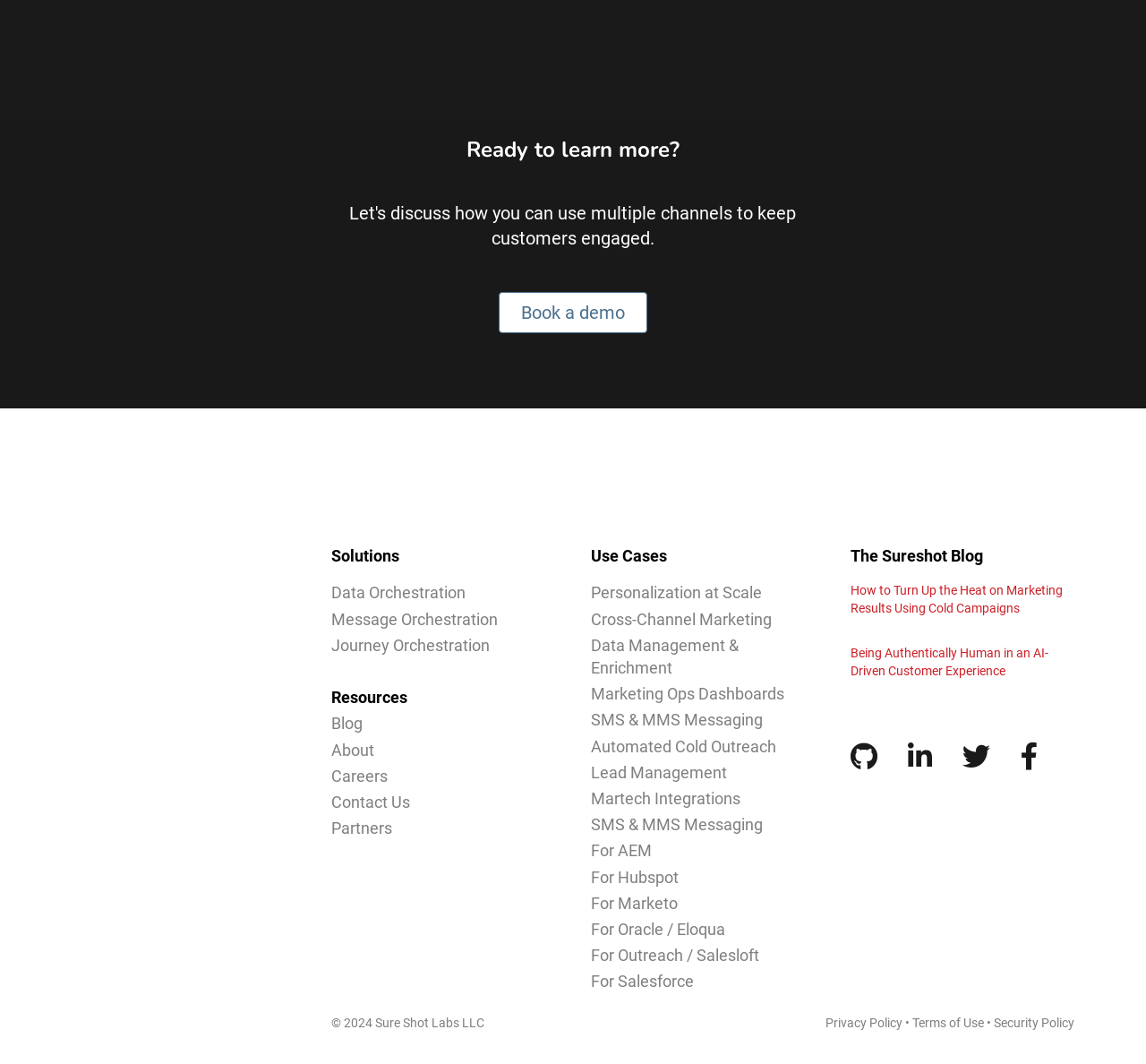What are the main categories on the webpage?
Give a one-word or short phrase answer based on the image.

Solutions, Resources, Use Cases